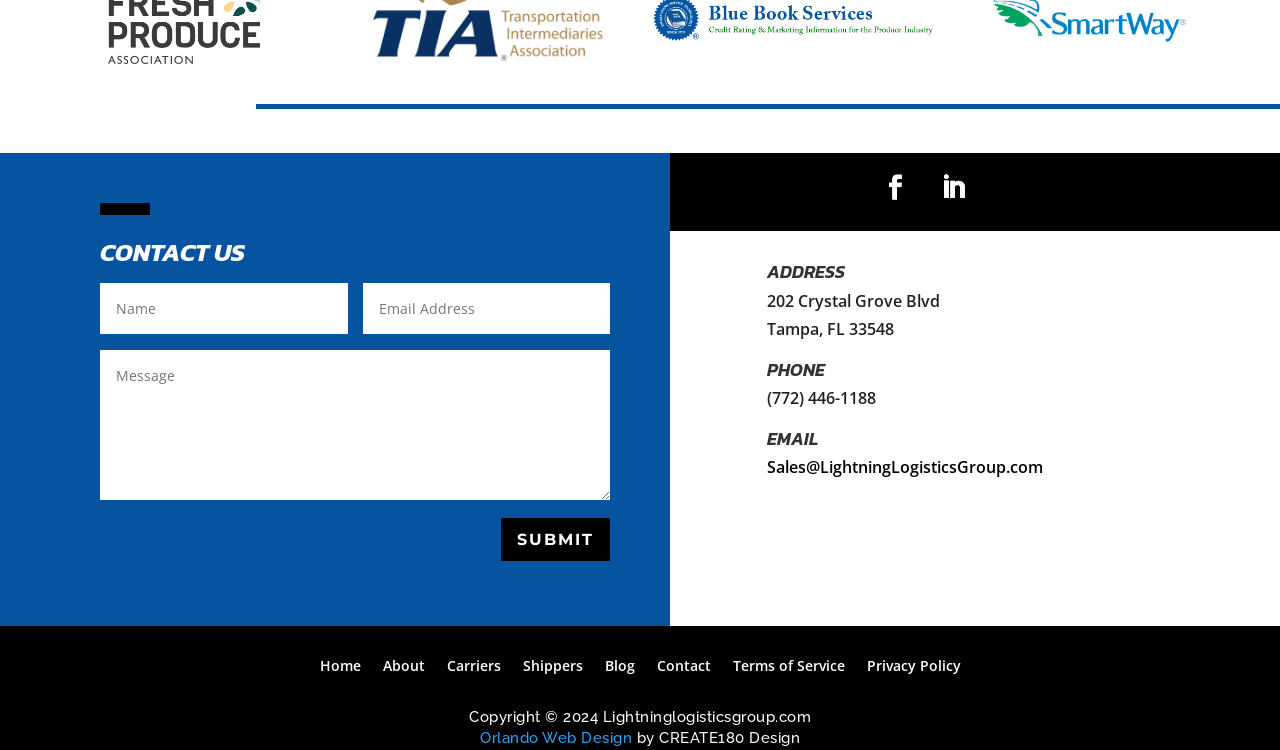Pinpoint the bounding box coordinates of the element you need to click to execute the following instruction: "View the ADDRESS". The bounding box should be represented by four float numbers between 0 and 1, in the format [left, top, right, bottom].

[0.599, 0.347, 0.922, 0.392]